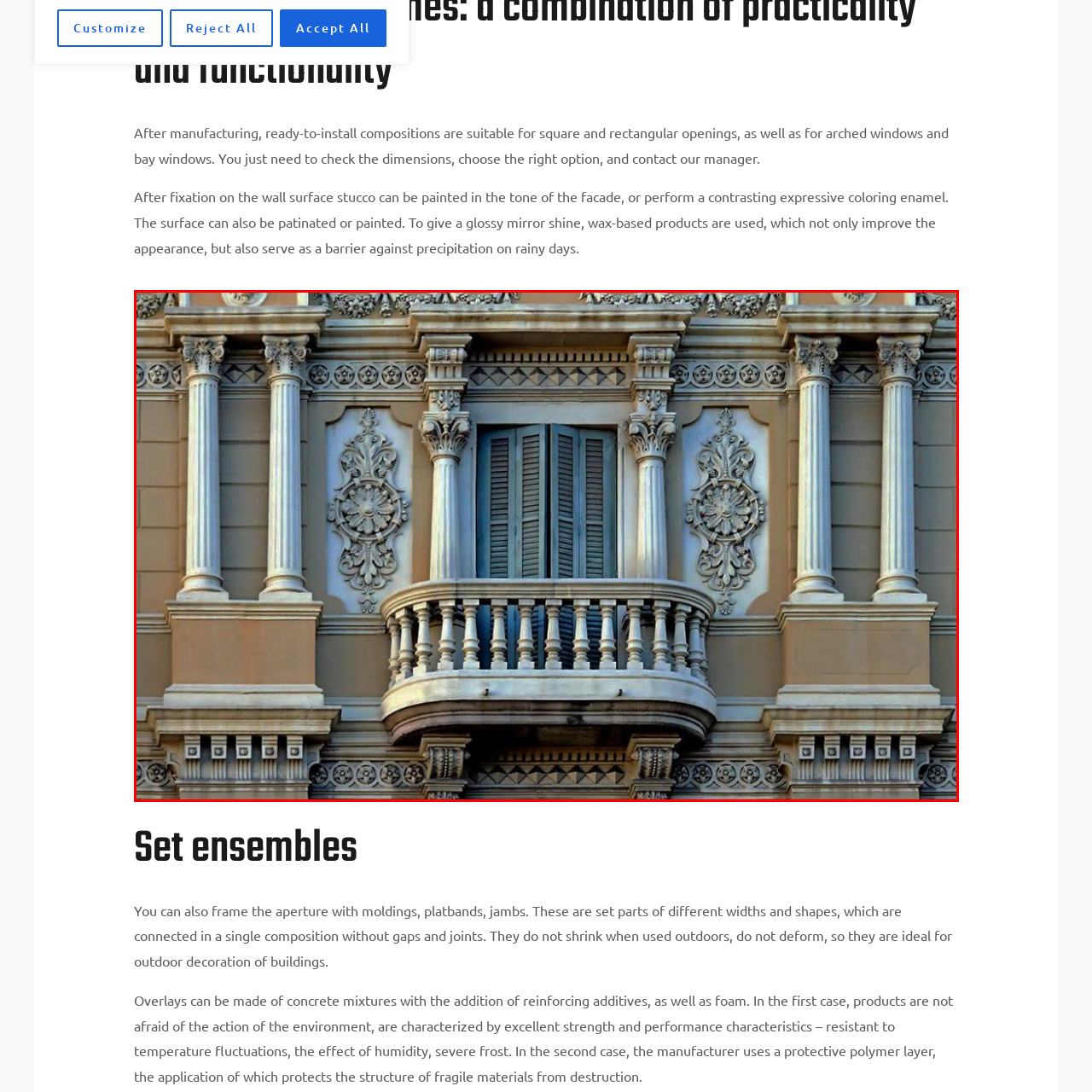Refer to the image encased in the red bounding box and answer the subsequent question with a single word or phrase:
What is the color of the wooden shutters?

Muted tone